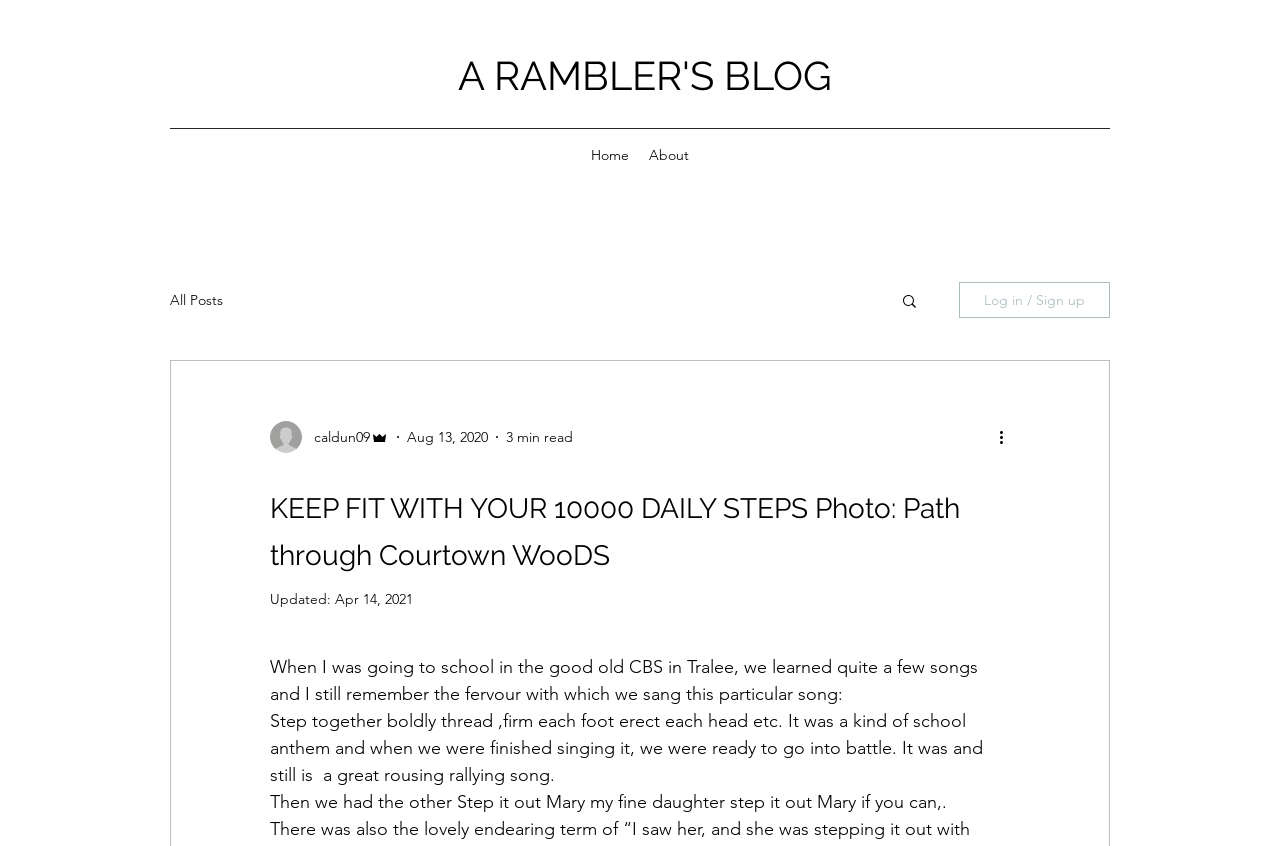Who is the author of the current post?
Answer with a single word or phrase by referring to the visual content.

caldun09